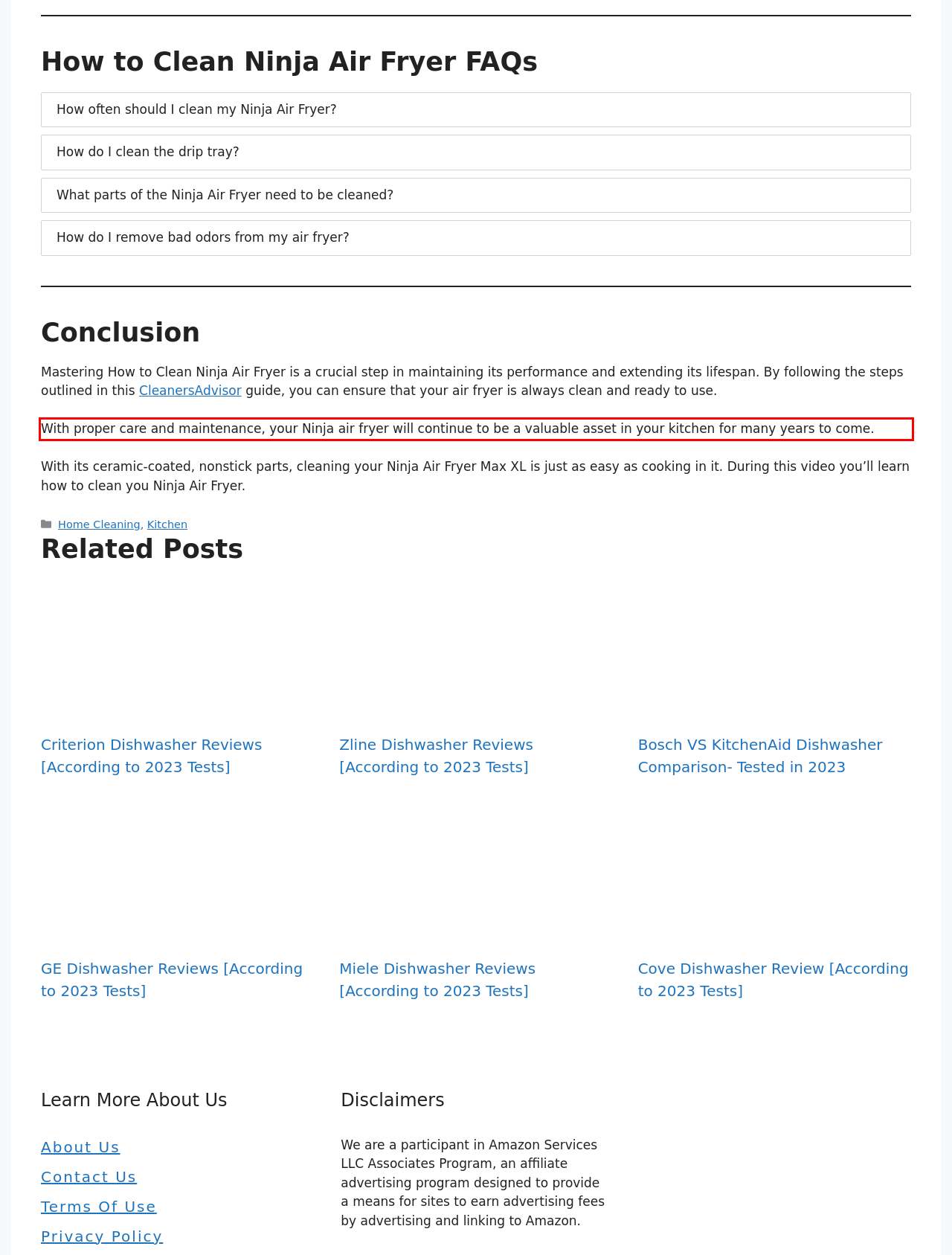You are provided with a screenshot of a webpage featuring a red rectangle bounding box. Extract the text content within this red bounding box using OCR.

With proper care and maintenance, your Ninja air fryer will continue to be a valuable asset in your kitchen for many years to come.